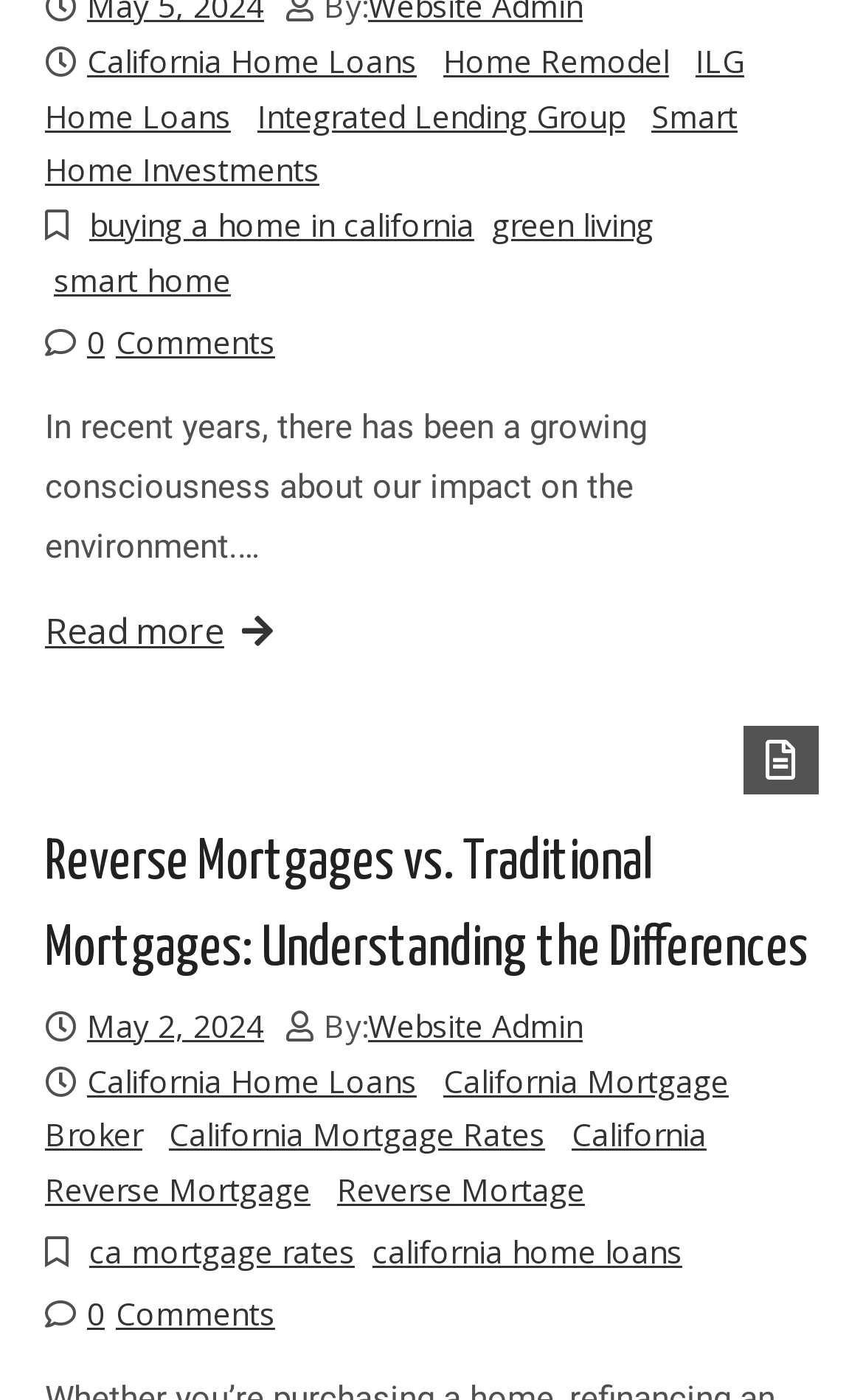Please determine the bounding box coordinates of the section I need to click to accomplish this instruction: "View California Mortgage Rates".

[0.196, 0.795, 0.632, 0.825]